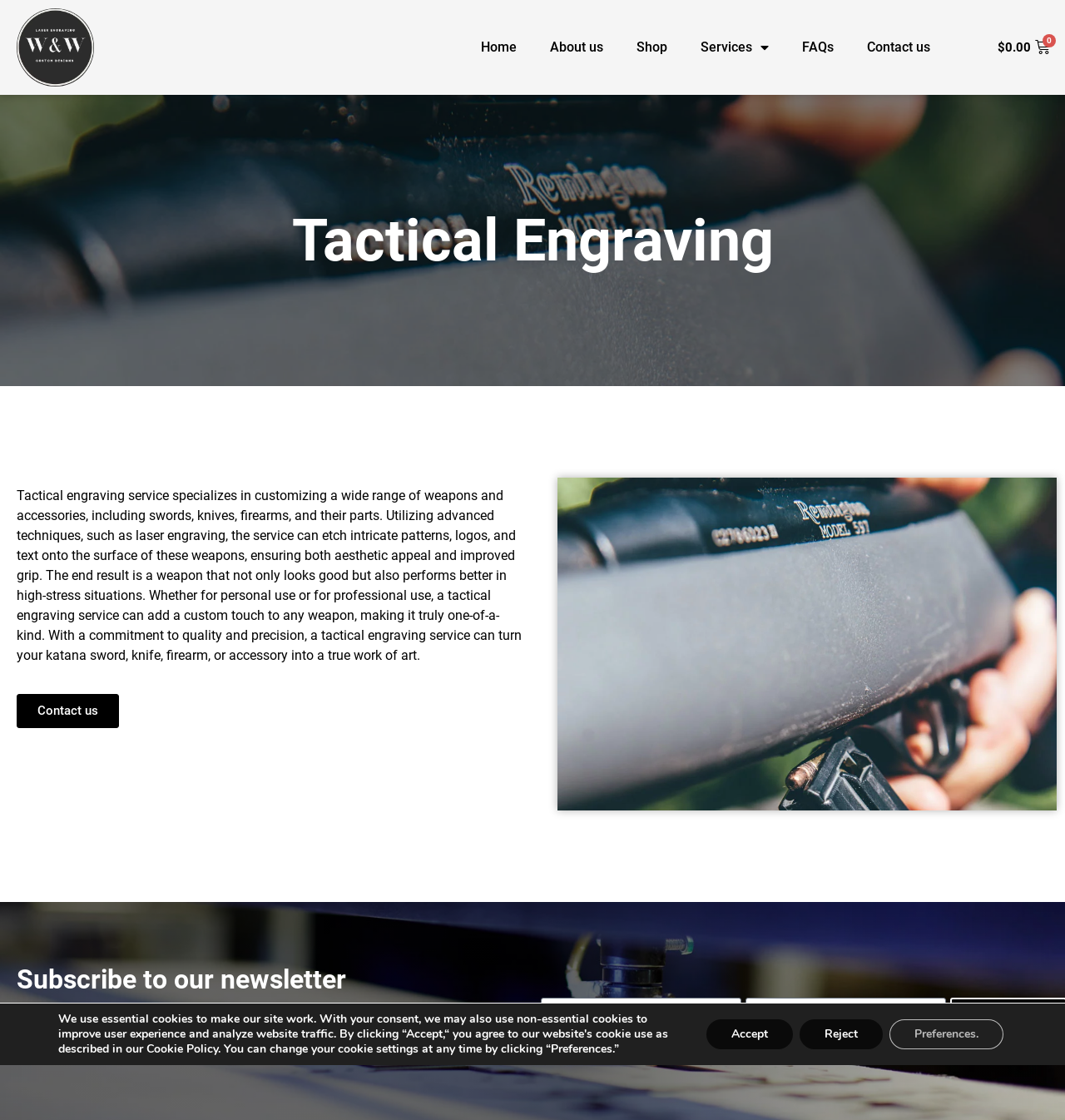Specify the bounding box coordinates of the element's region that should be clicked to achieve the following instruction: "Click Contact us". The bounding box coordinates consist of four float numbers between 0 and 1, in the format [left, top, right, bottom].

[0.799, 0.025, 0.889, 0.059]